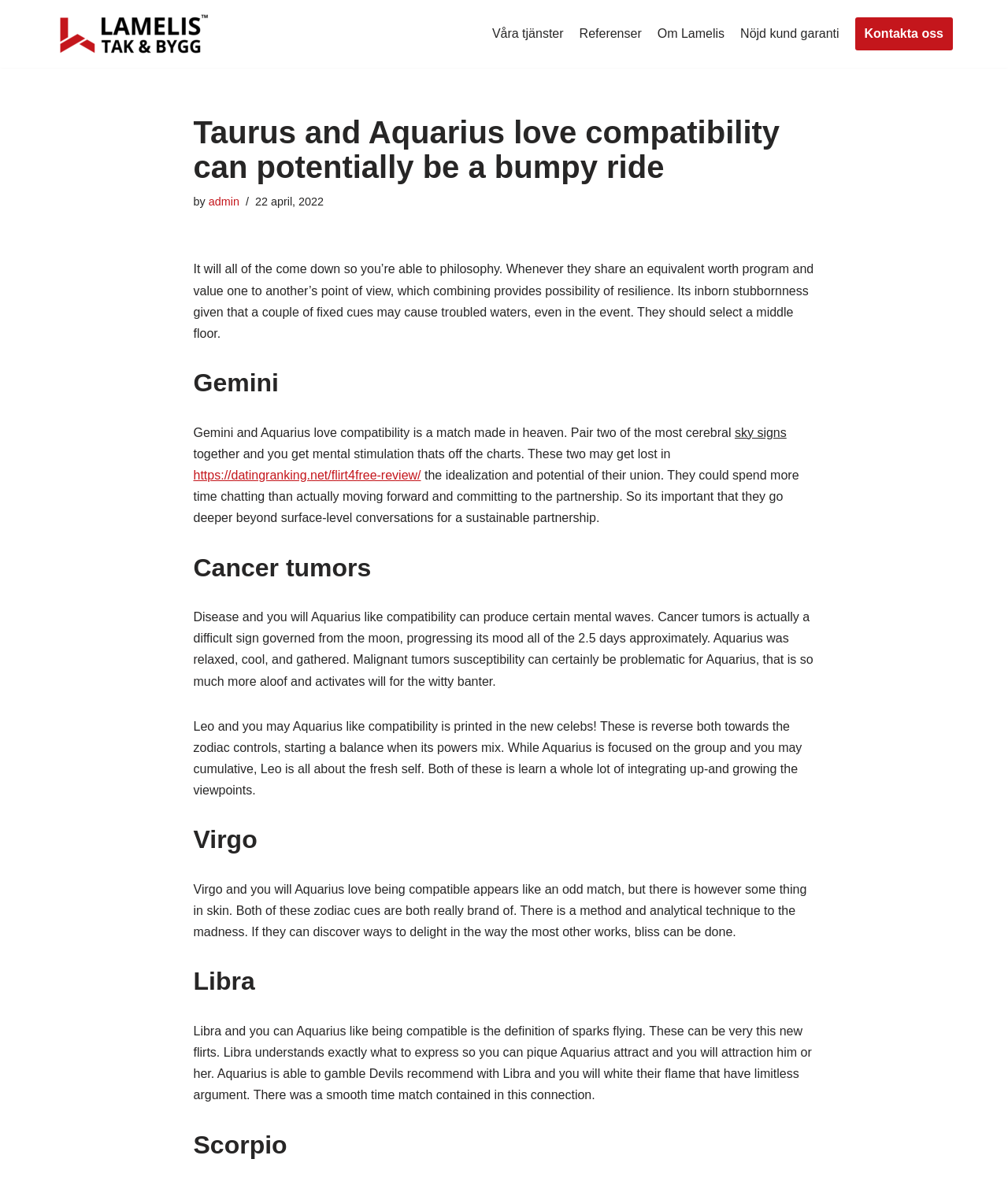Give a short answer to this question using one word or a phrase:
How many zodiac signs are mentioned?

12